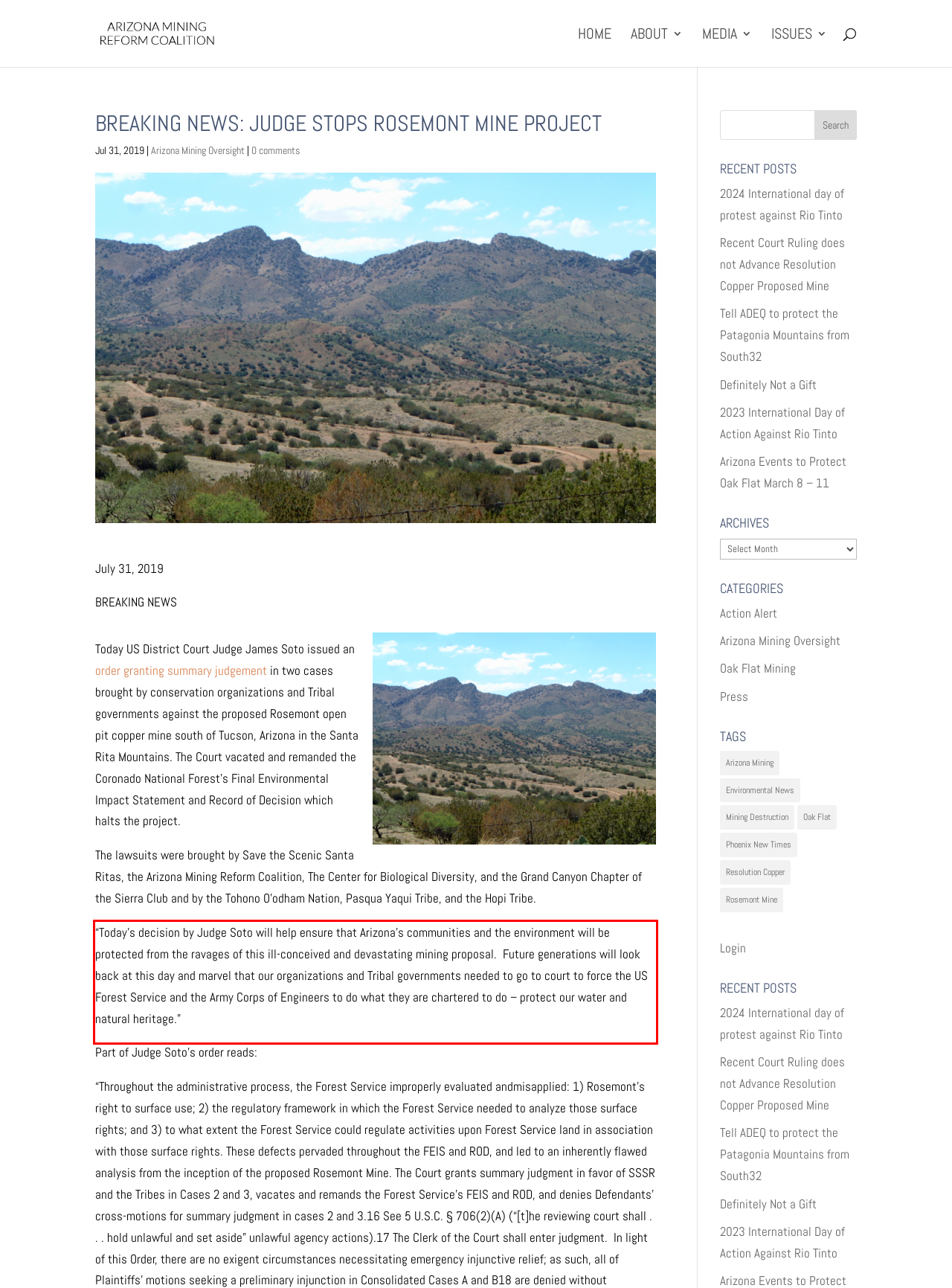Please examine the webpage screenshot and extract the text within the red bounding box using OCR.

“Today’s decision by Judge Soto will help ensure that Arizona’s communities and the environment will be protected from the ravages of this ill-conceived and devastating mining proposal. Future generations will look back at this day and marvel that our organizations and Tribal governments needed to go to court to force the US Forest Service and the Army Corps of Engineers to do what they are chartered to do – protect our water and natural heritage.”